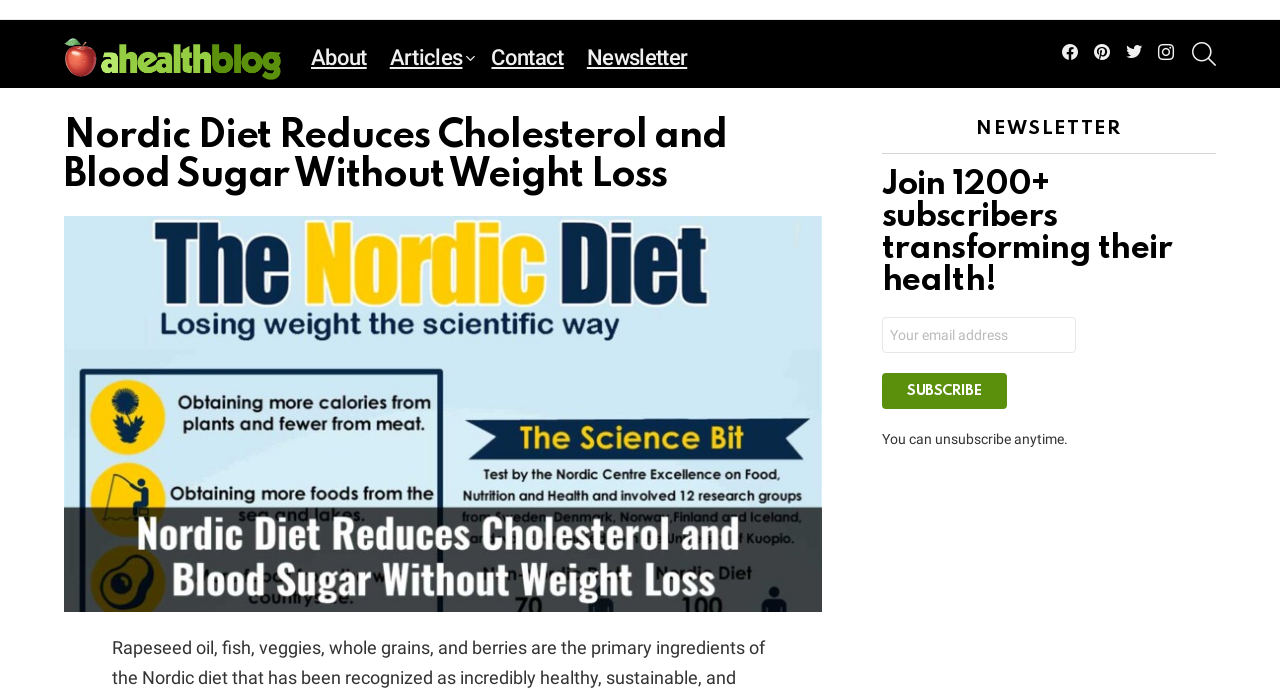Provide a single word or phrase answer to the question: 
What is the benefit of the Nordic diet?

Reduces cholesterol and blood sugar